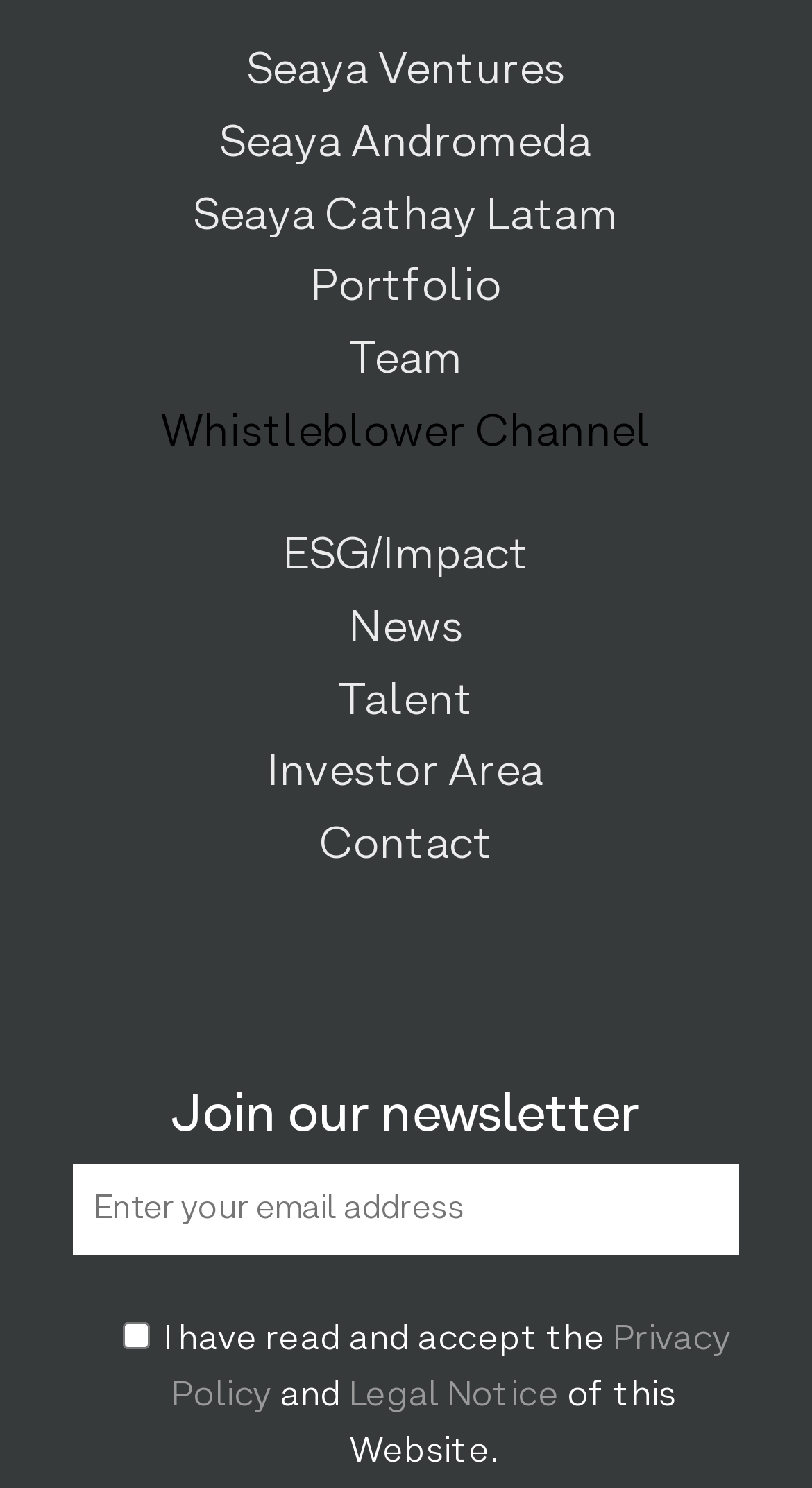What is the purpose of the textbox at the bottom of the page?
Please give a detailed answer to the question using the information shown in the image.

I found a textbox at the bottom of the page with the label 'Enter your email address' and a checkbox below it. This suggests that the purpose of the textbox is to enter an email address, likely to join a newsletter.